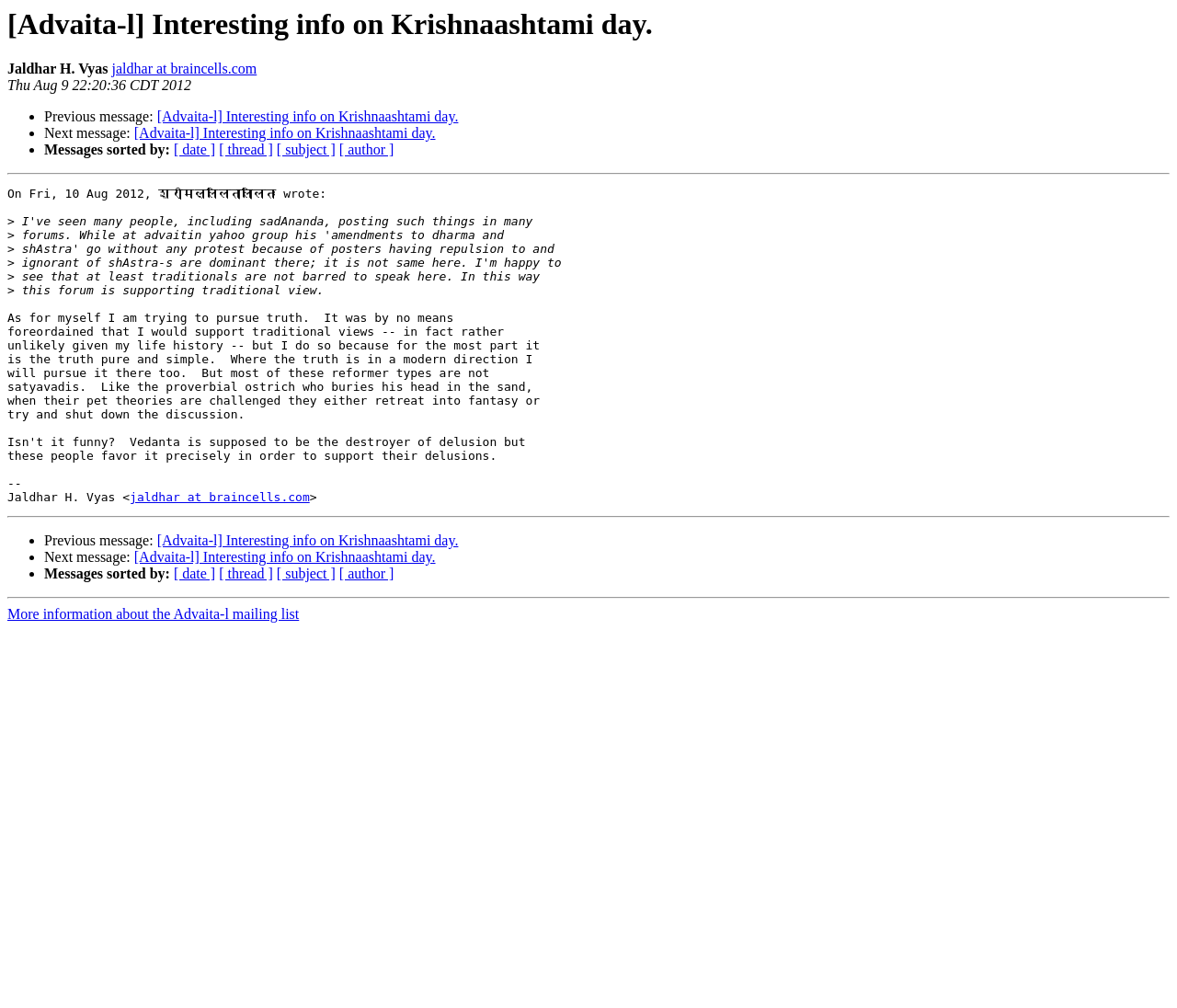Please identify the bounding box coordinates for the region that you need to click to follow this instruction: "View next message".

[0.038, 0.124, 0.114, 0.14]